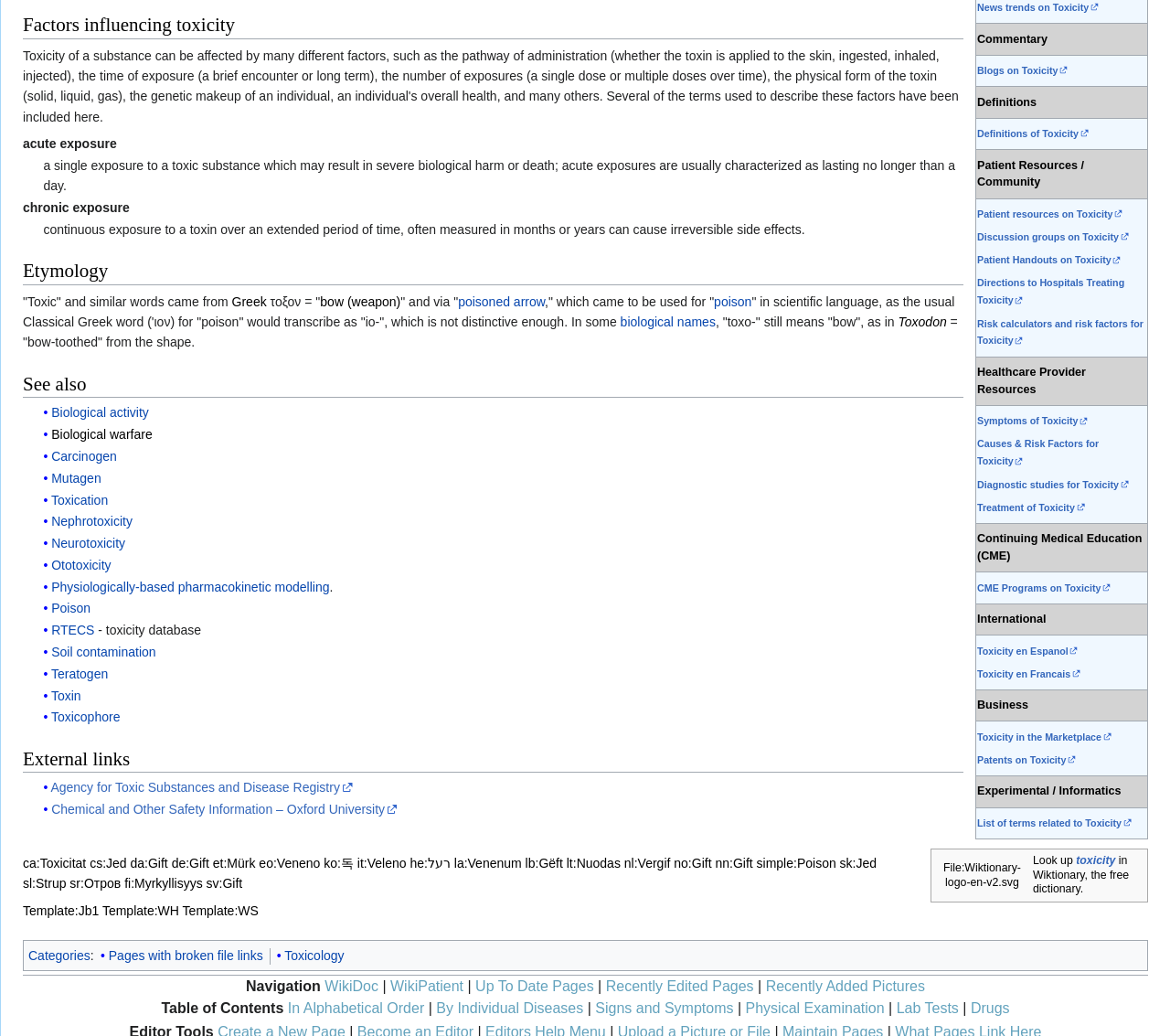Determine the bounding box coordinates (top-left x, top-left y, bottom-right x, bottom-right y) of the UI element described in the following text: Directions to Hospitals Treating Toxicity

[0.835, 0.268, 0.961, 0.295]